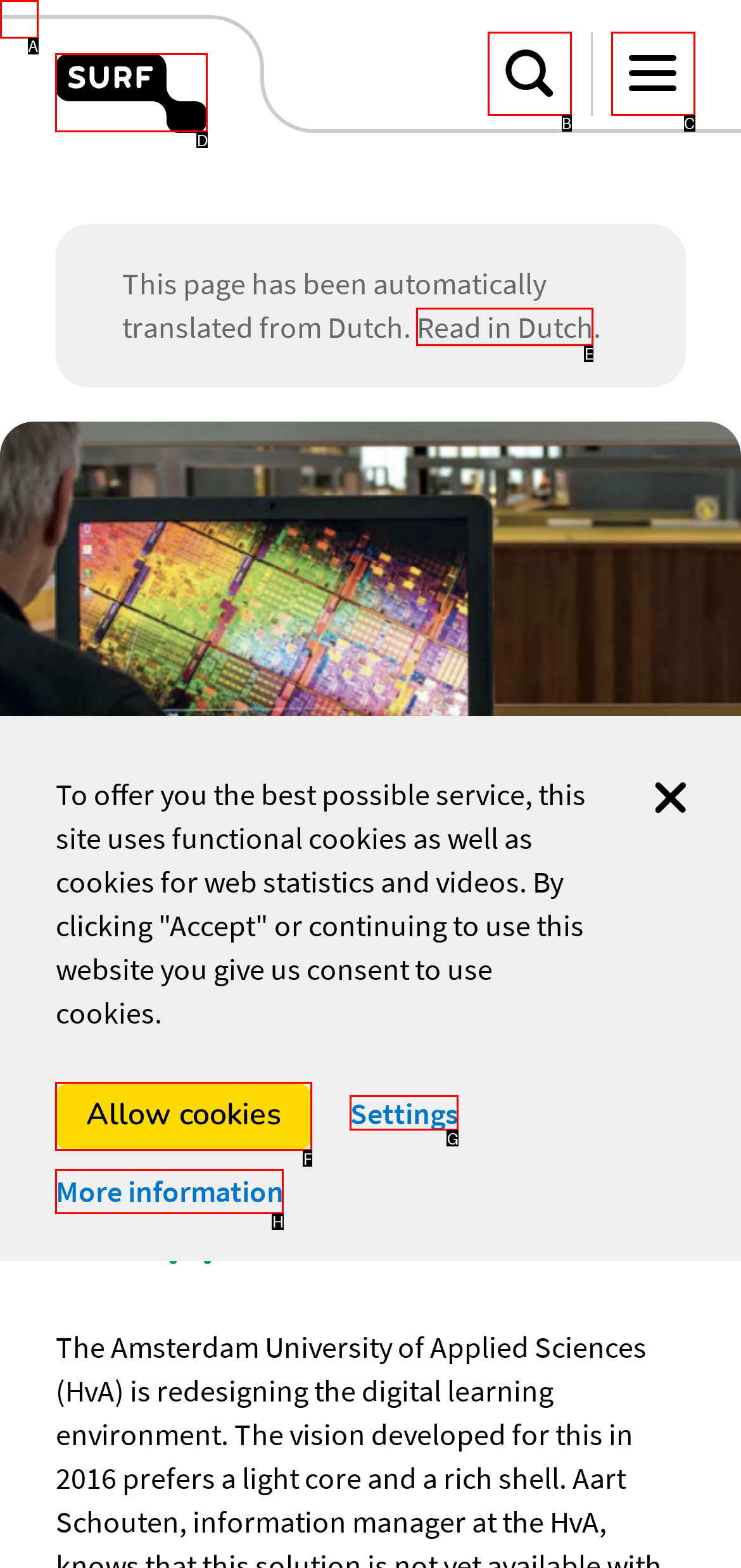Select the HTML element that matches the description: Read in Dutch
Respond with the letter of the correct choice from the given options directly.

E